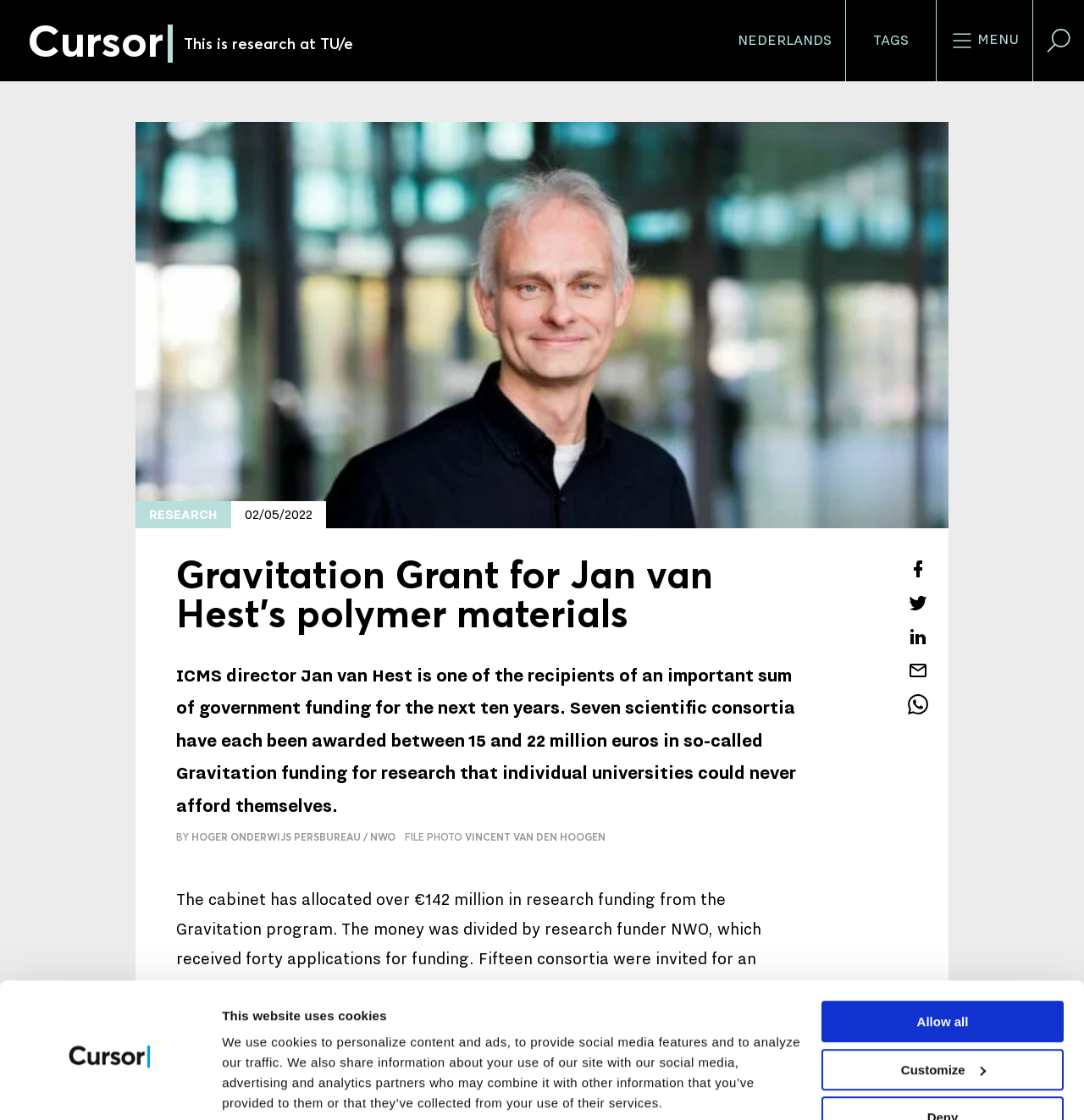Offer an extensive depiction of the webpage and its key elements.

The webpage appears to be a news article about a research grant awarded to ICMS director Jan van Hest. At the top of the page, there is a dialog box about cookies, accompanied by a logo and a link to open in a new window. Below this, there is a tab panel with a heading "Consent" and a paragraph of text explaining the use of cookies on the website.

On the left side of the page, there is a link to "Cursor | This is research at TU/e" with a heading "Cursor" and another heading "This is research at TU/e". There are also buttons for language selection and a site menu.

The main content of the page is an article about the Gravitation Grant awarded to Jan van Hest. The article has a heading "Gravitation Grant for Jan van Hest’s polymer materials" and a paragraph of text describing the grant and its purpose. There are also several links to share the article on social media and a button to go back to the top of the page.

Below the main article, there are several paragraphs of text providing more information about the grant and the research it will fund. There are also links to related articles and a photo credit. The article is divided into sections with headings, and there are several images and icons throughout the page.